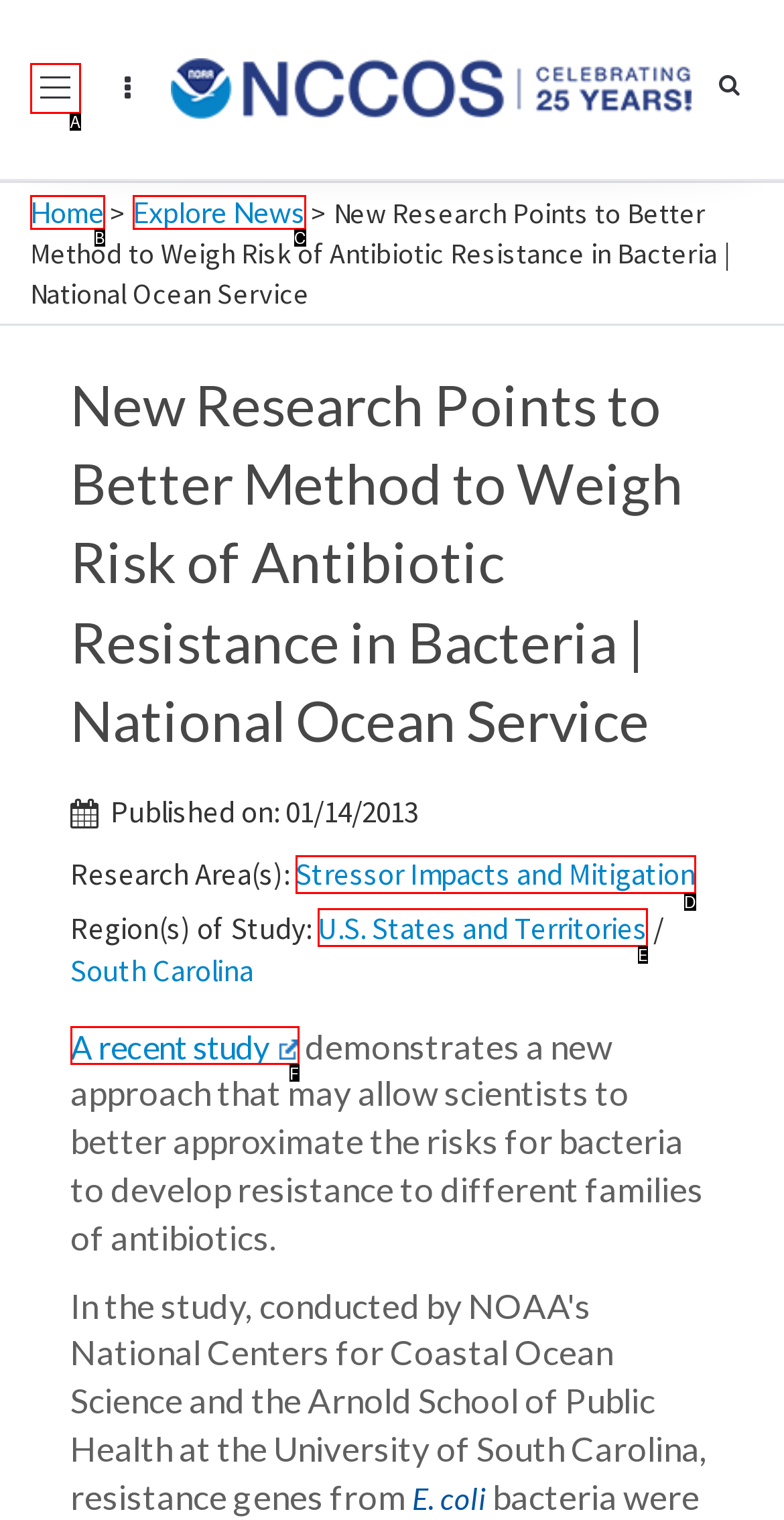Match the description: Home to the appropriate HTML element. Respond with the letter of your selected option.

B